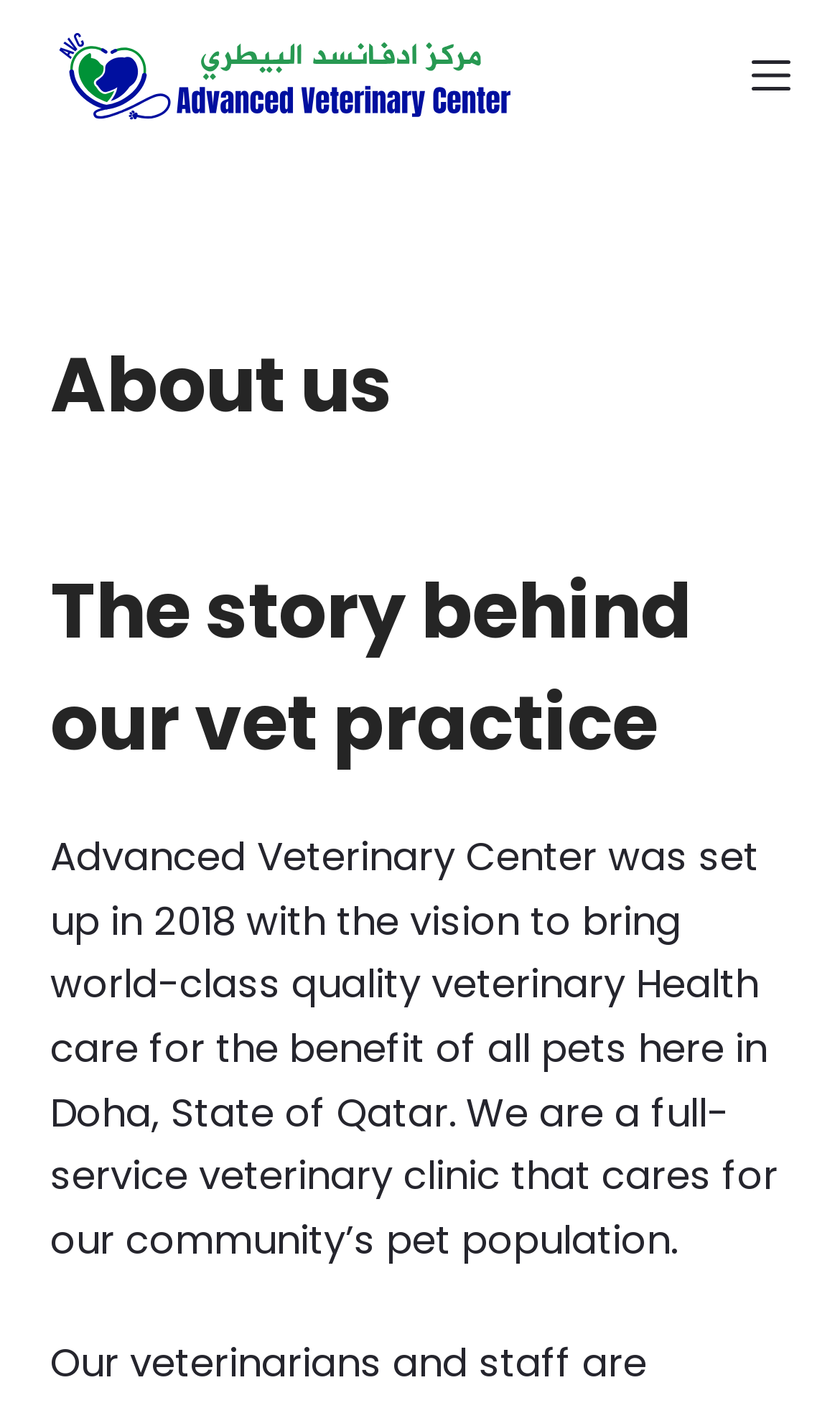Give an extensive and precise description of the webpage.

The webpage is about the "About Us" section of the Advanced Veterinary Center. At the top-left corner, there is a "Skip to content" link. Next to it, on the top-center, is the logo of Advanced Veterinary Center, which is an image with a link to the center's homepage. On the top-right corner, there is a "Menu" button.

Below the logo, there are two headings. The first heading, "About us", is located at the top-center of the page. The second heading, "The story behind our vet practice", is positioned below the first heading. Under these headings, there is a paragraph of text that describes the vision and services of Advanced Veterinary Center. The text explains that the center was established in 2018 to provide high-quality veterinary care to pets in Doha, Qatar, and that it is a full-service veterinary clinic serving the local pet population.